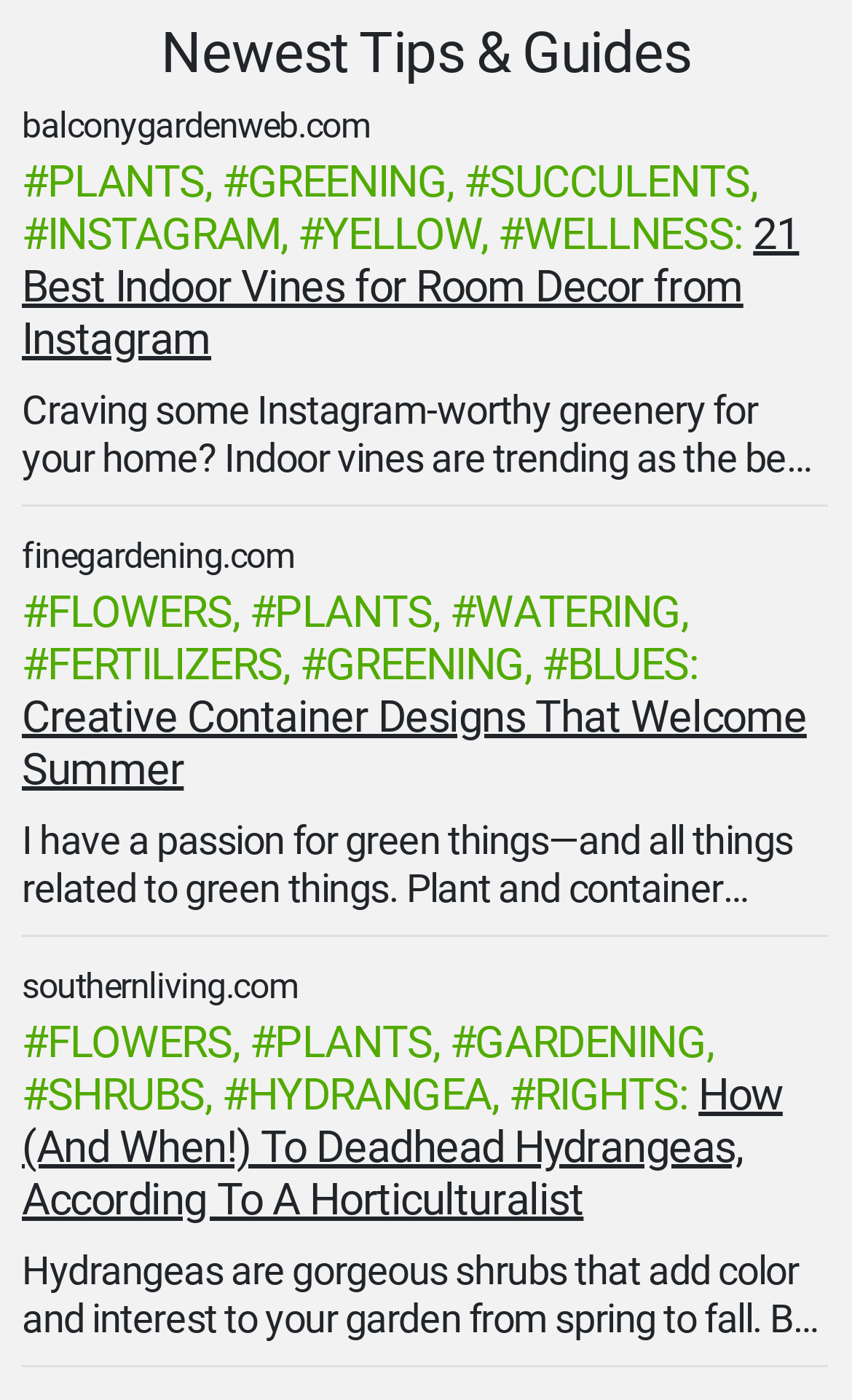Given the following UI element description: "shrubs", find the bounding box coordinates in the webpage screenshot.

[0.026, 0.763, 0.249, 0.801]